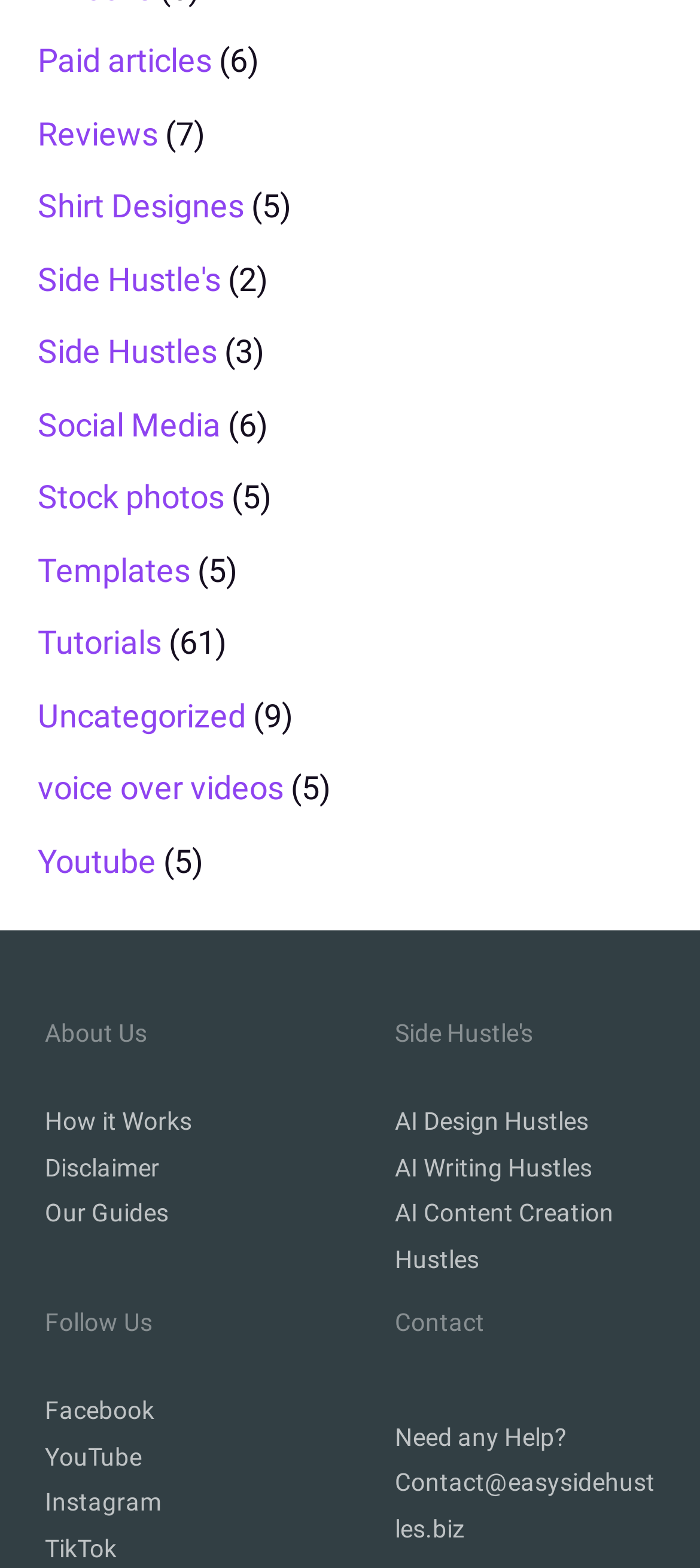How many footer widgets are there?
Based on the image, give a concise answer in the form of a single word or short phrase.

3